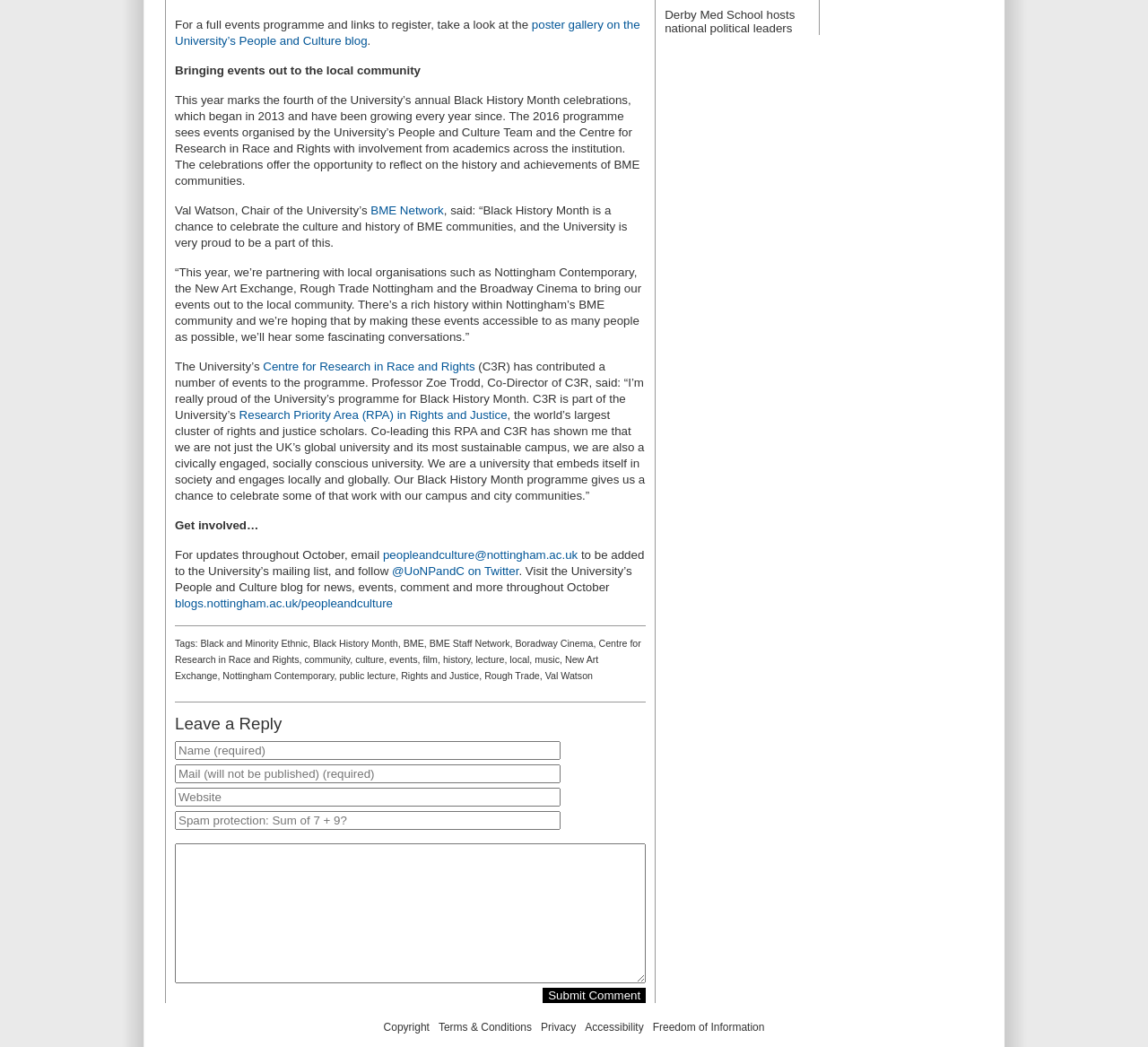Identify the bounding box coordinates for the UI element described as: "Black and Minority Ethnic". The coordinates should be provided as four floats between 0 and 1: [left, top, right, bottom].

[0.175, 0.609, 0.268, 0.619]